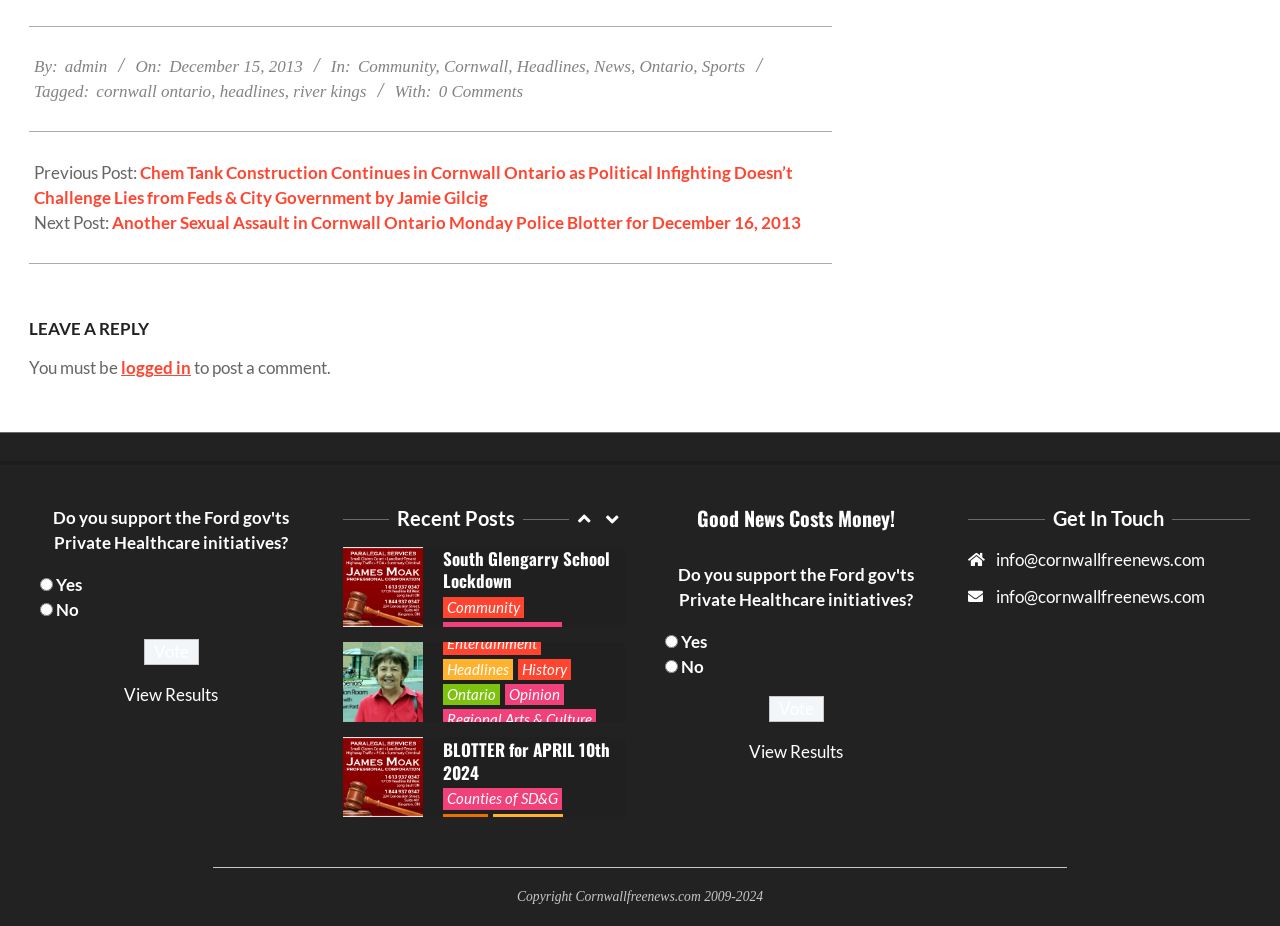From the screenshot, find the bounding box of the UI element matching this description: "Entertainment". Supply the bounding box coordinates in the form [left, top, right, bottom], each a float between 0 and 1.

[0.346, 0.786, 0.422, 0.809]